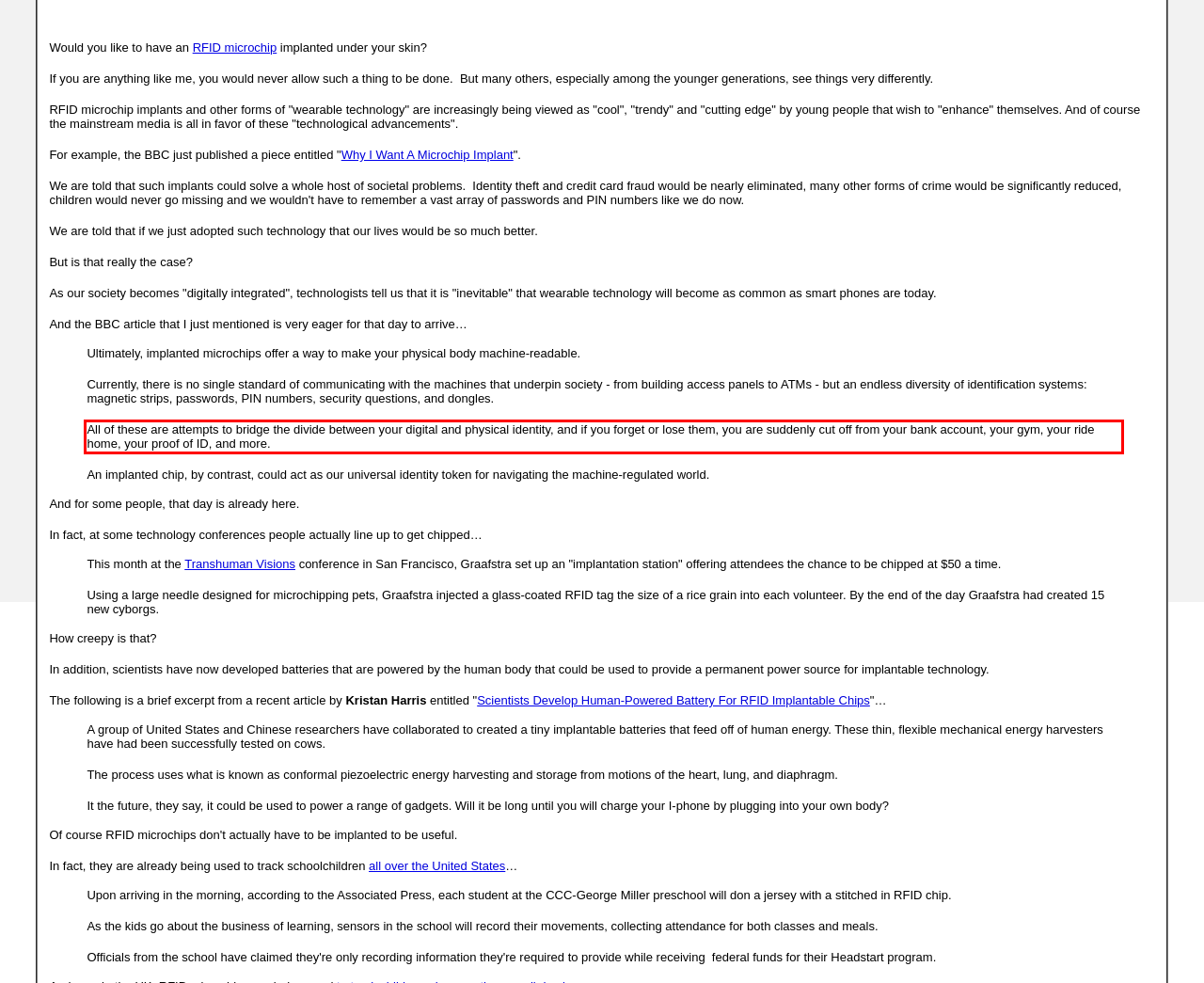Using OCR, extract the text content found within the red bounding box in the given webpage screenshot.

All of these are attempts to bridge the divide between your digital and physical identity, and if you forget or lose them, you are suddenly cut off from your bank account, your gym, your ride home, your proof of ID, and more.